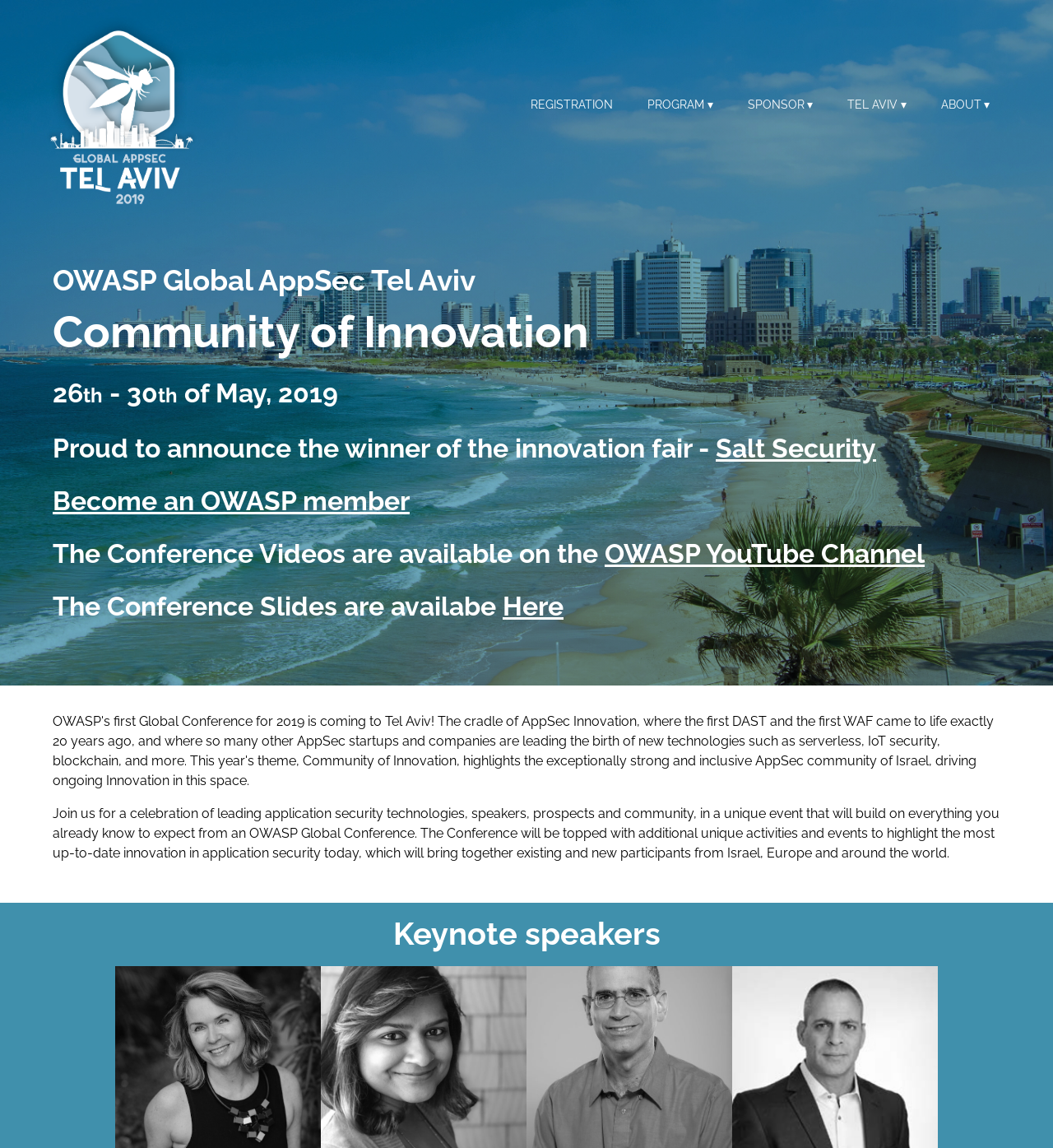Find the bounding box coordinates for the UI element whose description is: "Registration". The coordinates should be four float numbers between 0 and 1, in the format [left, top, right, bottom].

[0.493, 0.085, 0.593, 0.096]